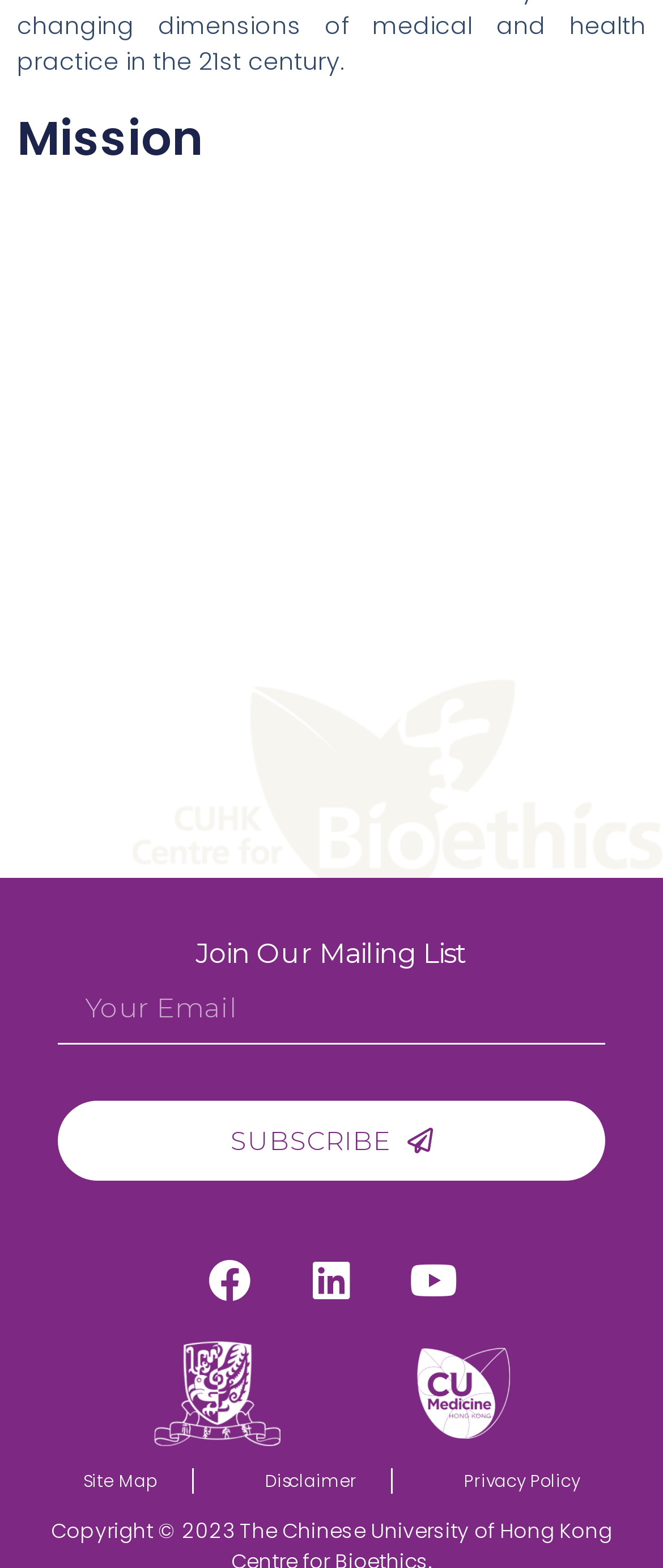Examine the image and give a thorough answer to the following question:
What is the function of the 'SUBSCRIBE' button?

The 'SUBSCRIBE' button is located below the email address textbox, and it is likely that clicking this button will subscribe the user to a mailing list after entering their email address.